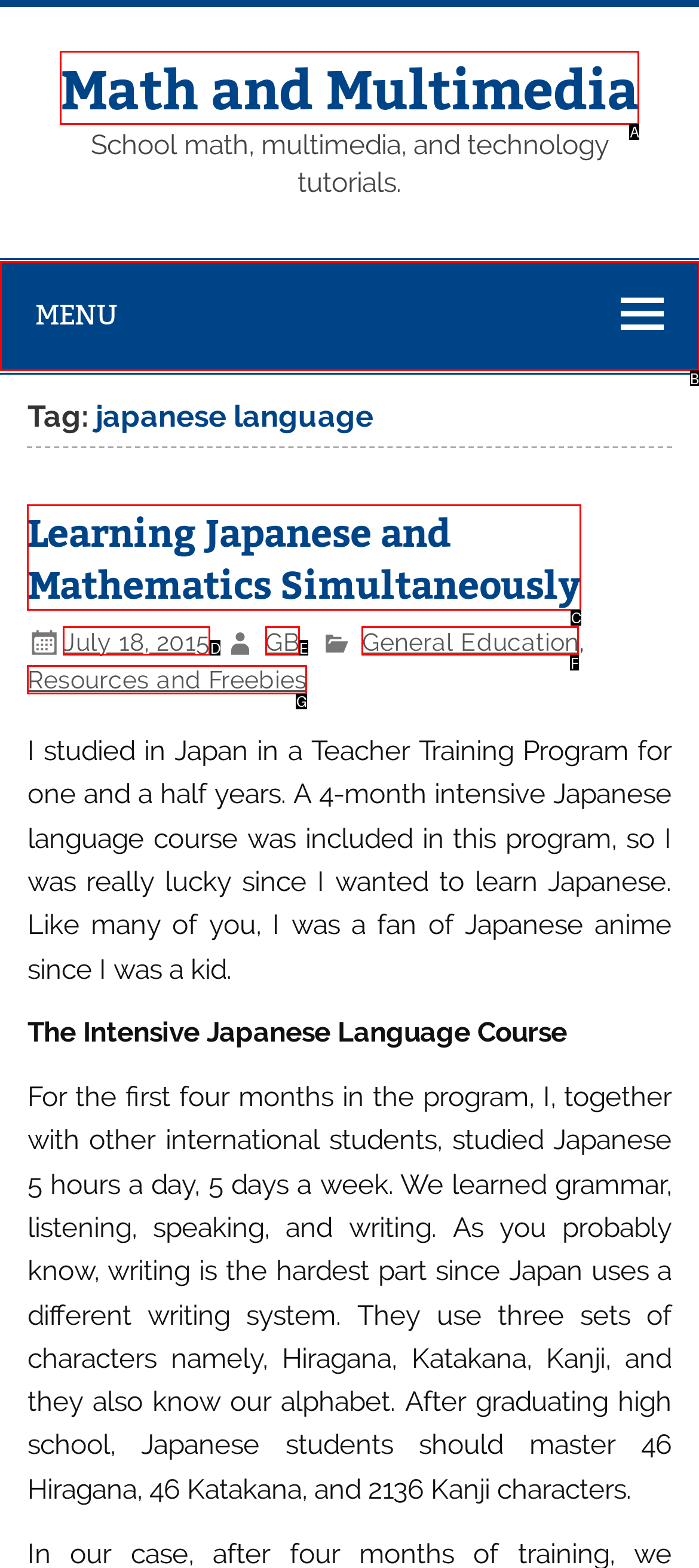Select the letter that corresponds to this element description: General Education
Answer with the letter of the correct option directly.

F